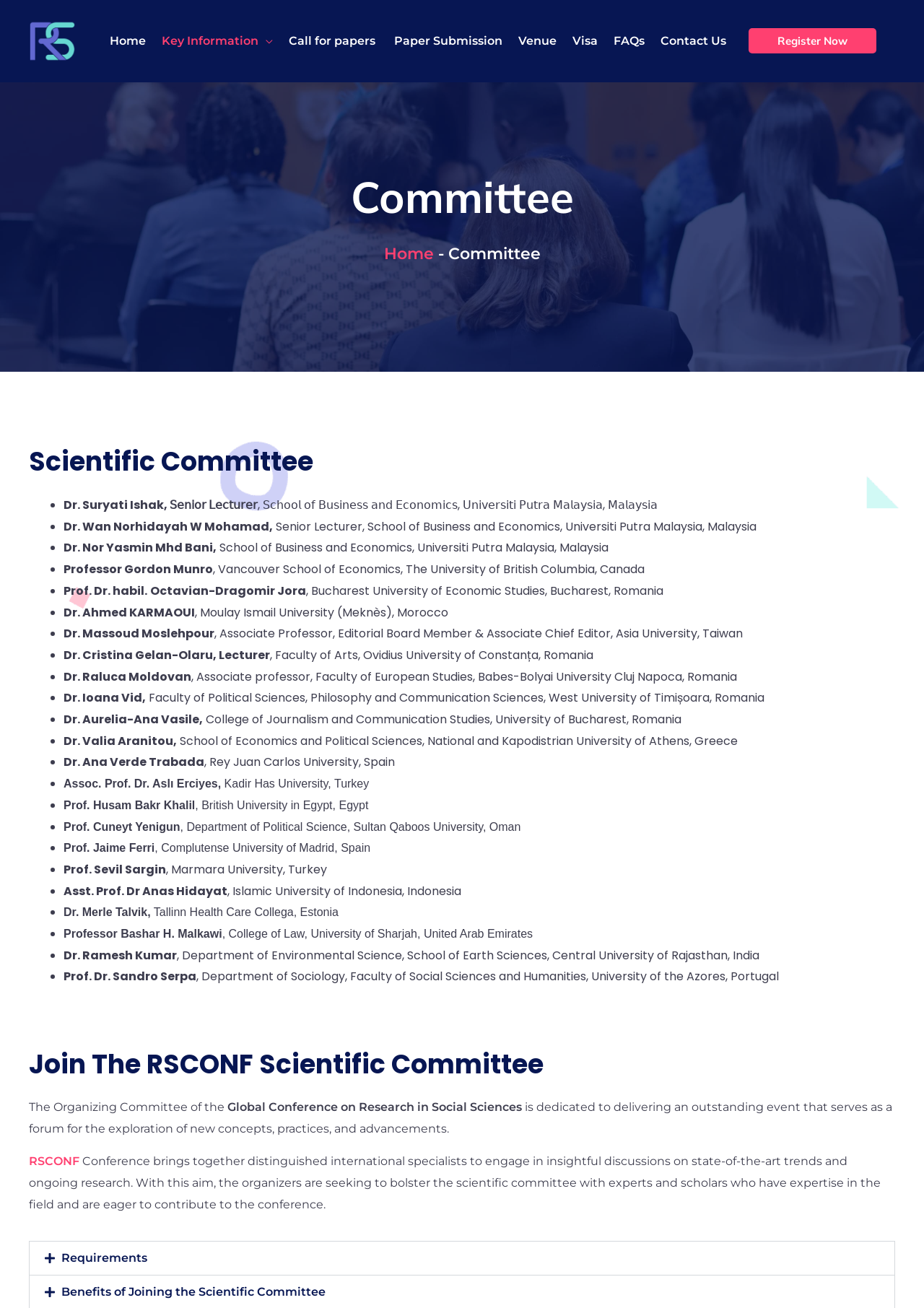How many committee members are listed?
Could you please answer the question thoroughly and with as much detail as possible?

I counted the number of committee members listed on the webpage, and there are 20 of them, each with their name, title, and affiliation.